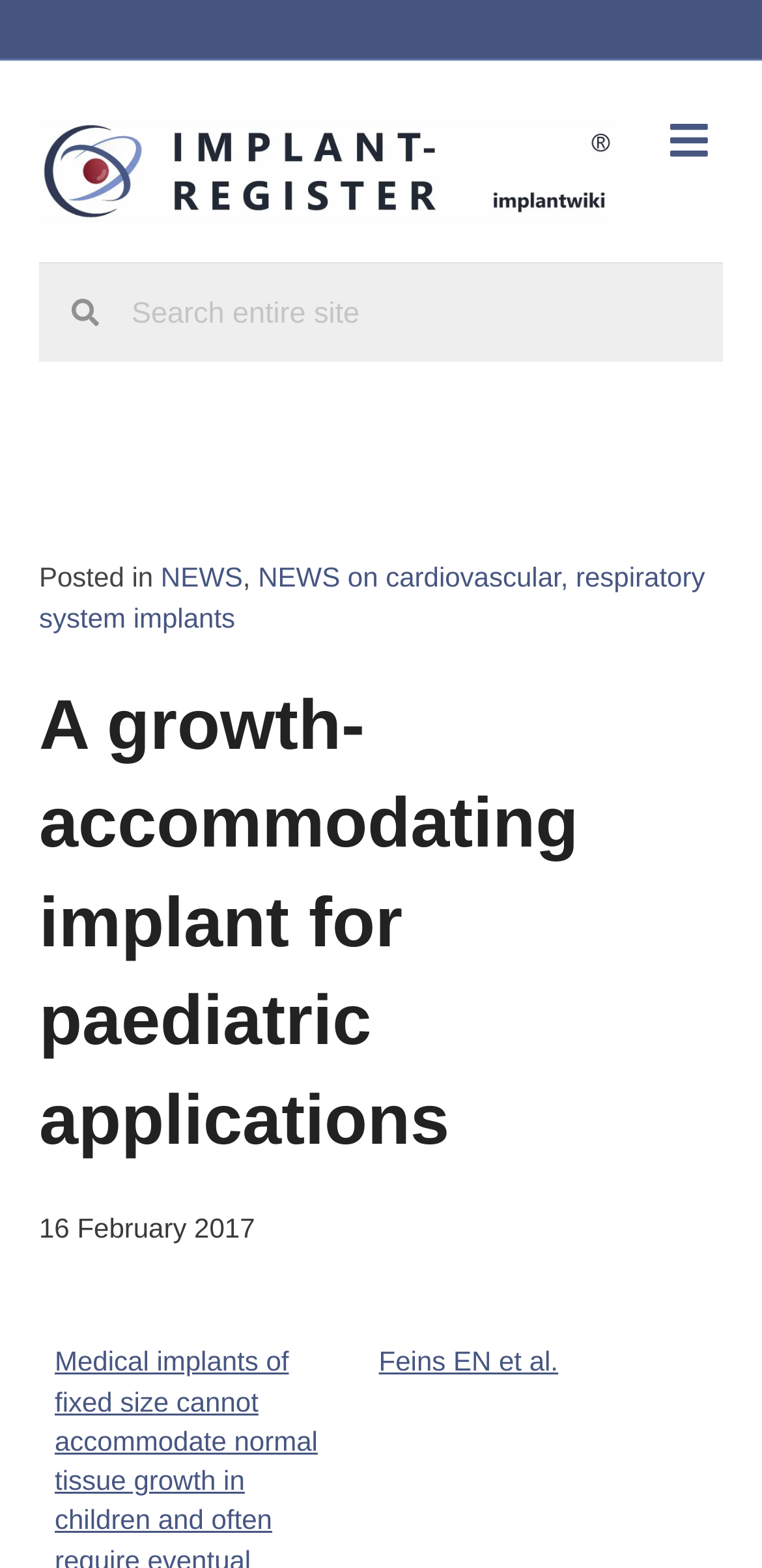What is the name of the implant register?
Using the image as a reference, give an elaborate response to the question.

The question asks for the name of the implant register, which can be found in the link element with the text 'THE IMPLANT REGISTER' at the top of the webpage.